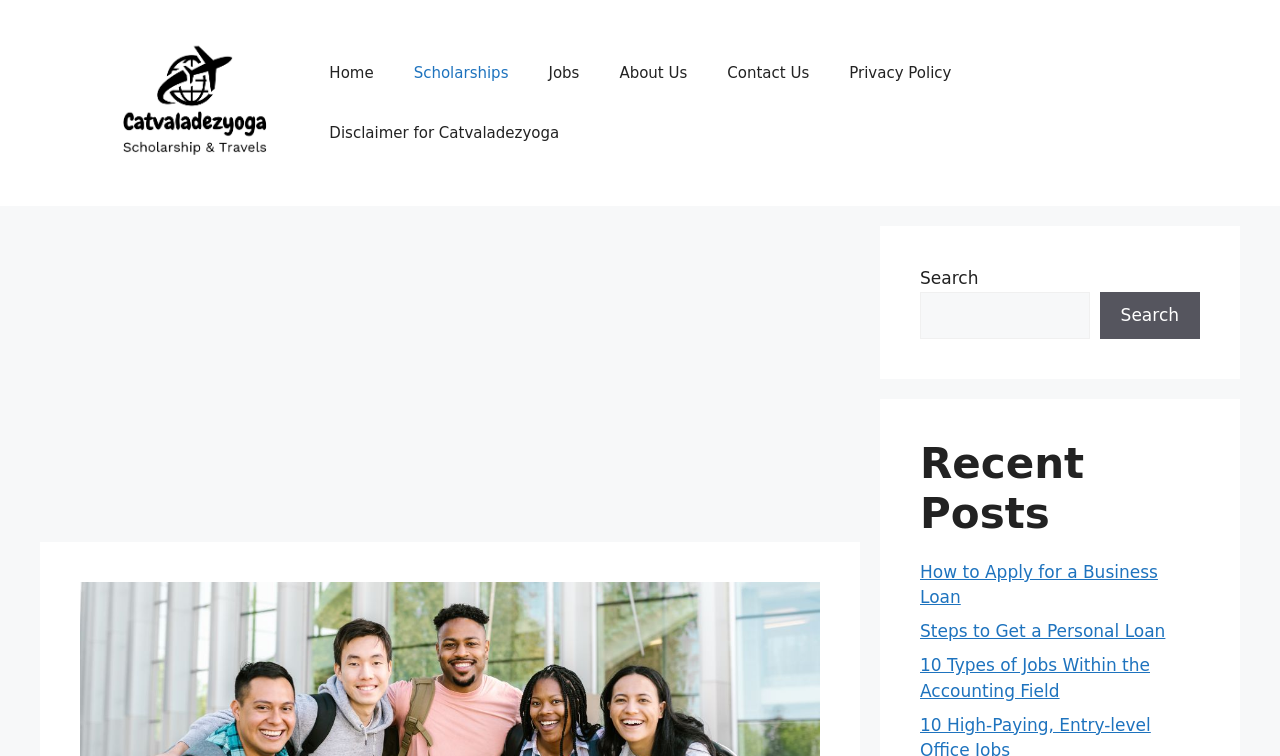Bounding box coordinates are specified in the format (top-left x, top-left y, bottom-right x, bottom-right y). All values are floating point numbers bounded between 0 and 1. Please provide the bounding box coordinate of the region this sentence describes: Scholarships

[0.308, 0.057, 0.413, 0.136]